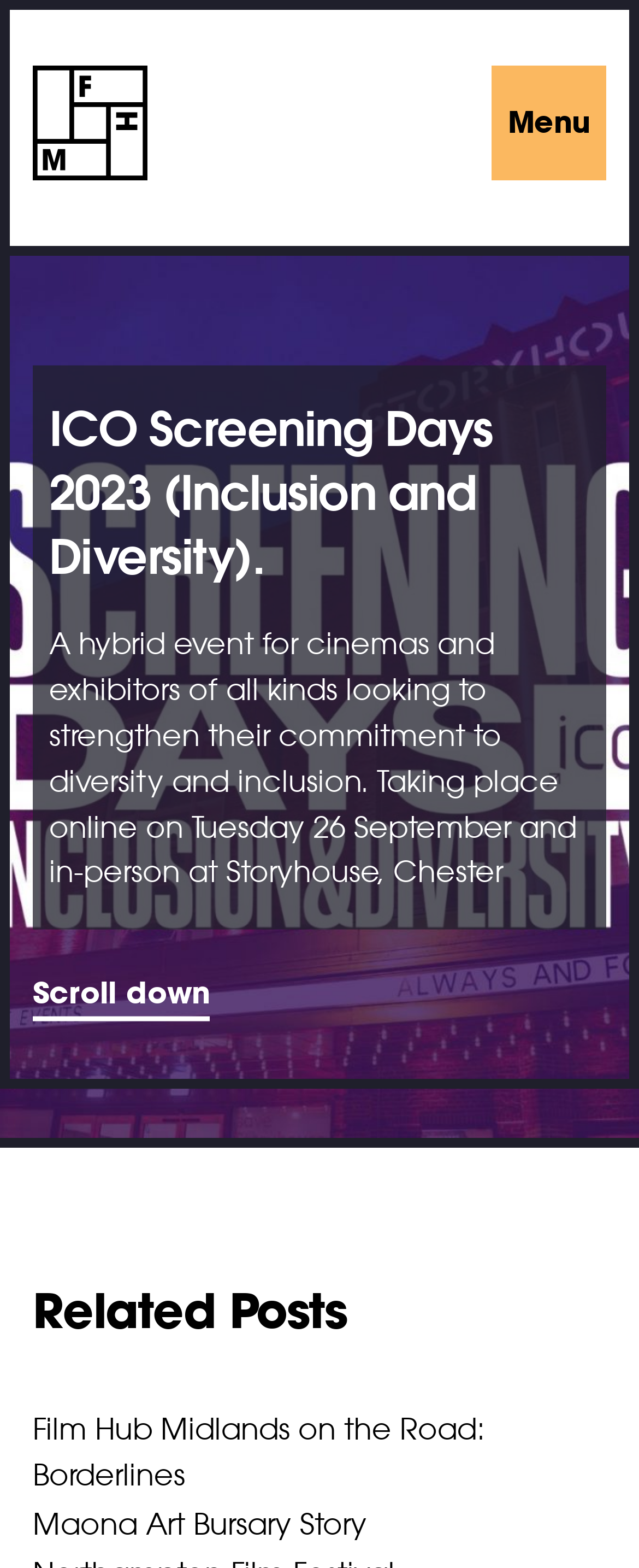Provide the bounding box coordinates of the UI element that matches the description: "Menu Close".

[0.769, 0.042, 0.949, 0.115]